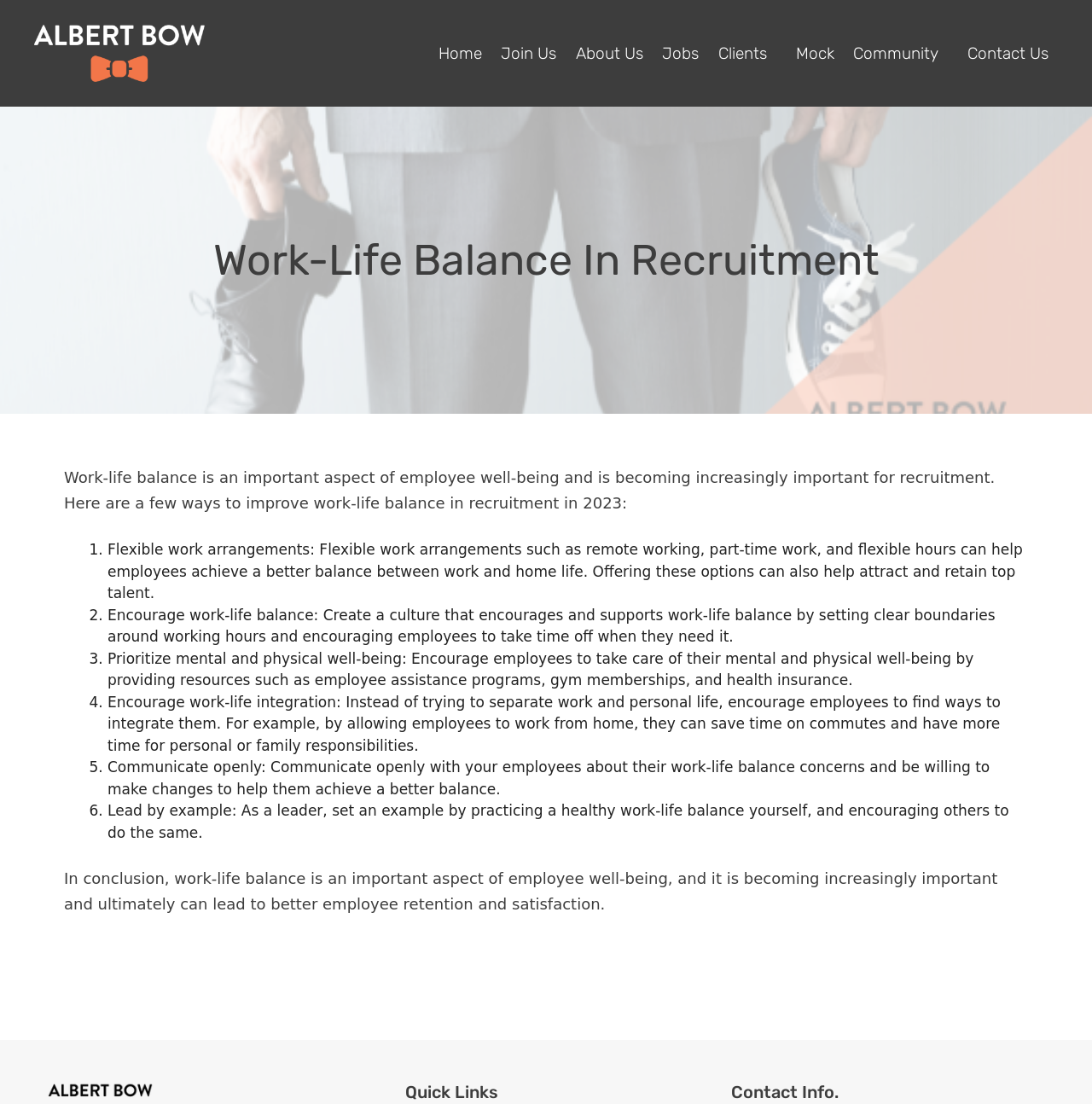Determine the heading of the webpage and extract its text content.

Work-Life Balance In Recruitment